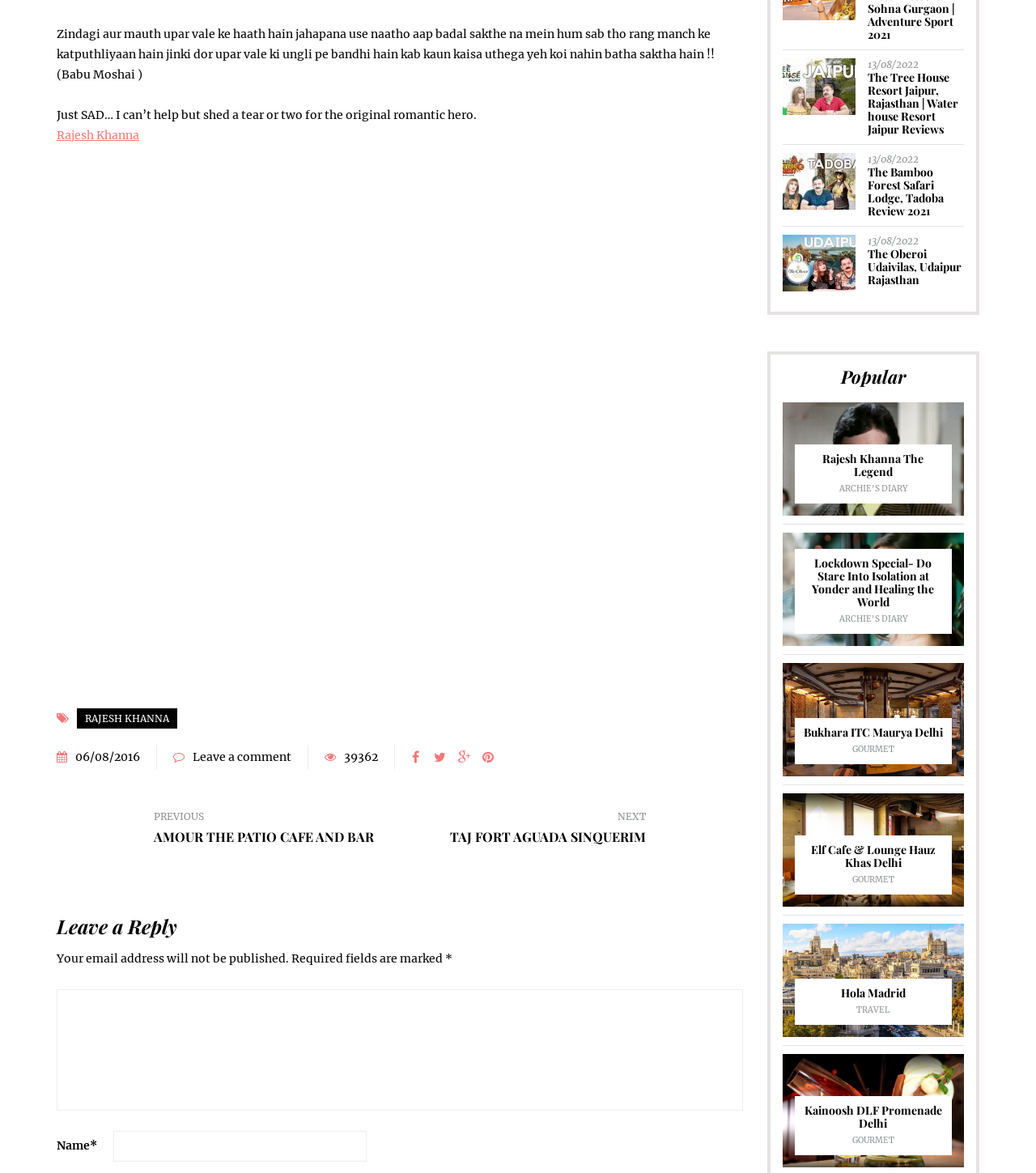Please specify the bounding box coordinates of the region to click in order to perform the following instruction: "Click on the link to read about The Tree House Resort Jaipur".

[0.837, 0.059, 0.925, 0.117]